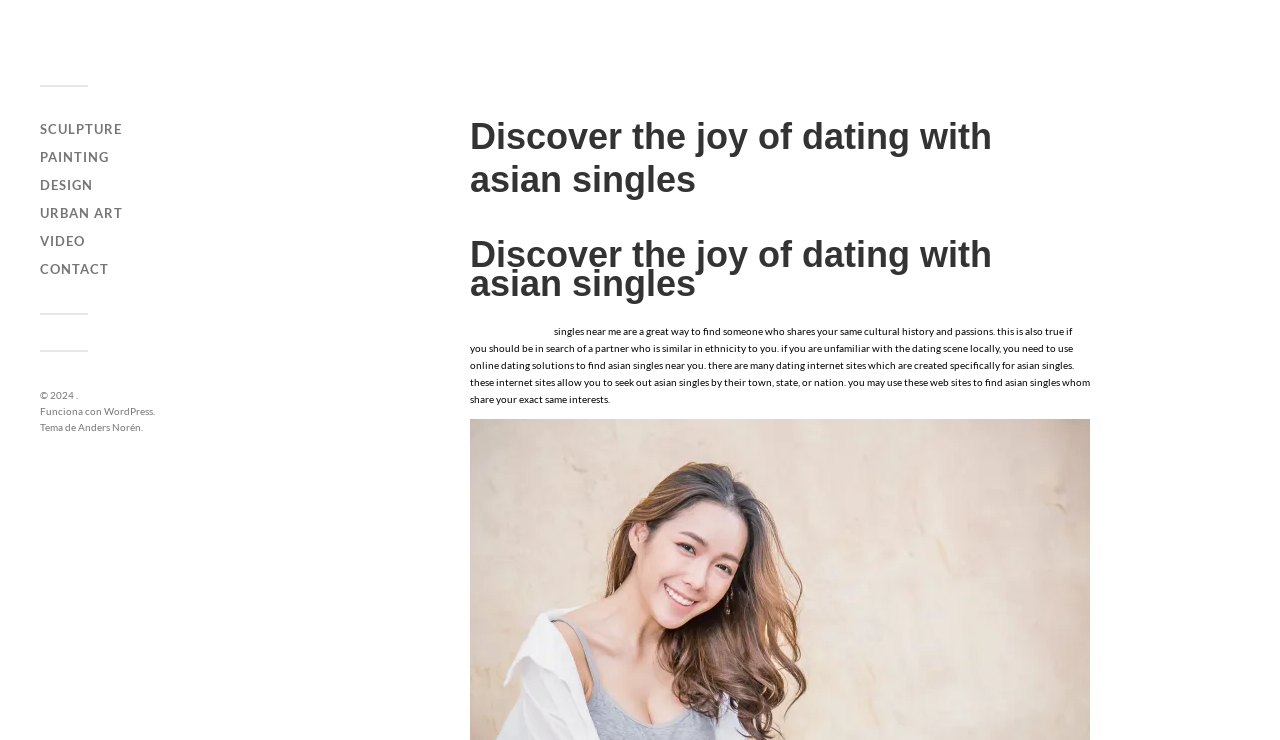Review the image closely and give a comprehensive answer to the question: What is the theme of the website?

The webpage content, including the heading and text, suggests that the website is focused on dating, specifically for Asian singles. The links at the top, such as 'SCULPTURE' and 'PAINTING', may be related to hobbies or interests, but the overall theme is dating.